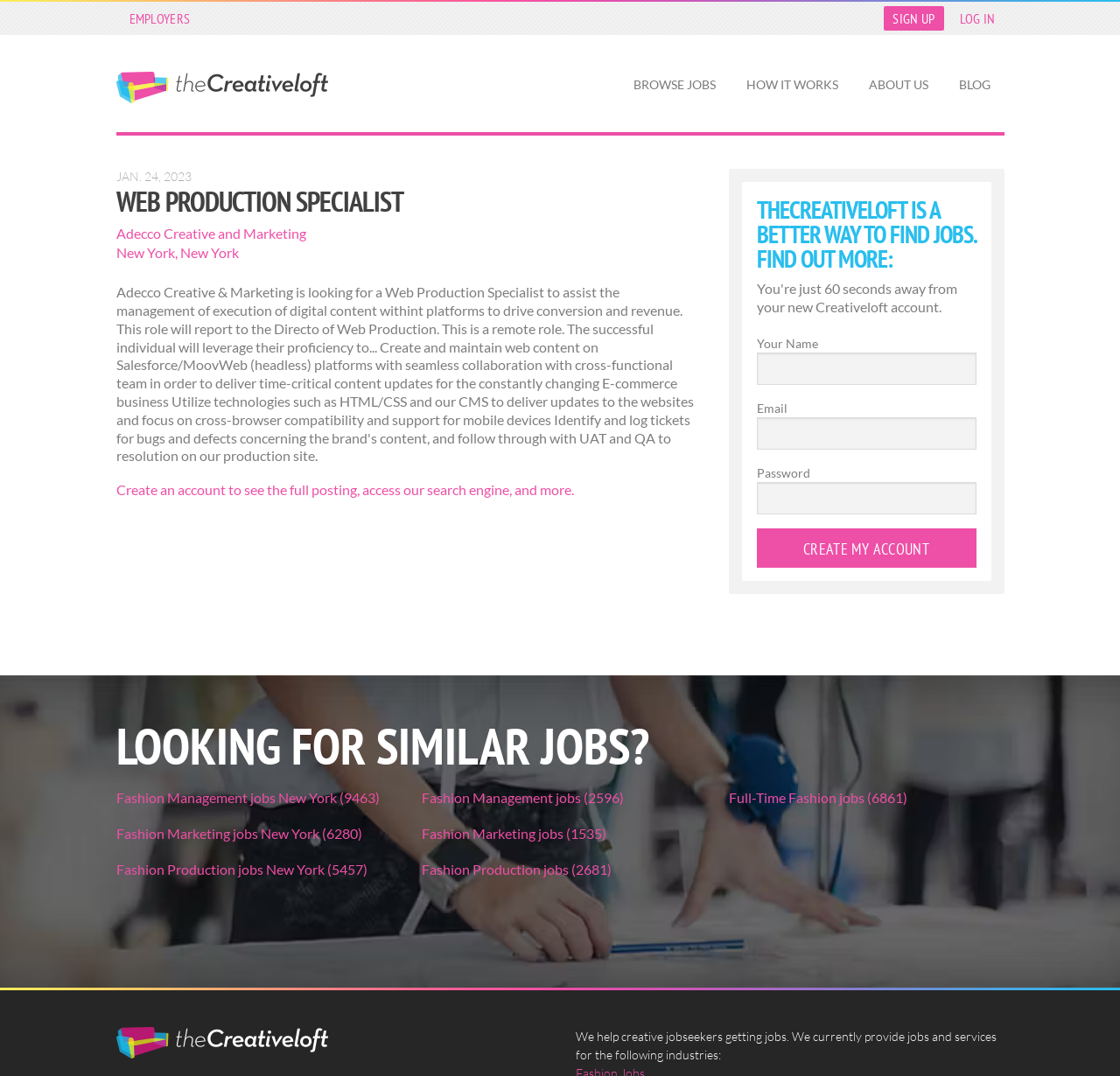Please give the bounding box coordinates of the area that should be clicked to fulfill the following instruction: "Enter your name in the 'Your Name' field". The coordinates should be in the format of four float numbers from 0 to 1, i.e., [left, top, right, bottom].

[0.675, 0.327, 0.871, 0.358]